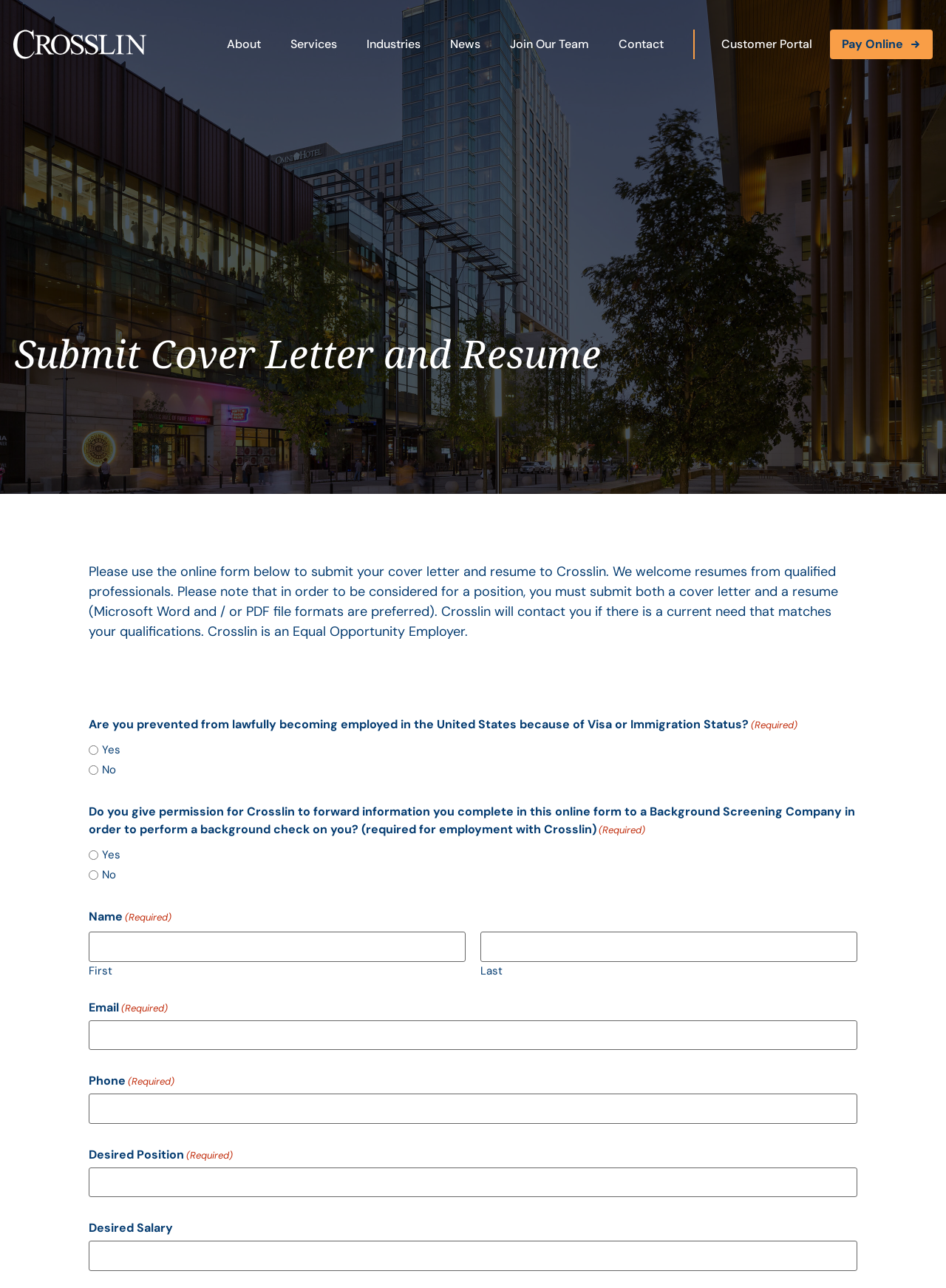Determine the bounding box coordinates for the area that should be clicked to carry out the following instruction: "Read more about 'Prioritizing self-care and self-kindness'".

None